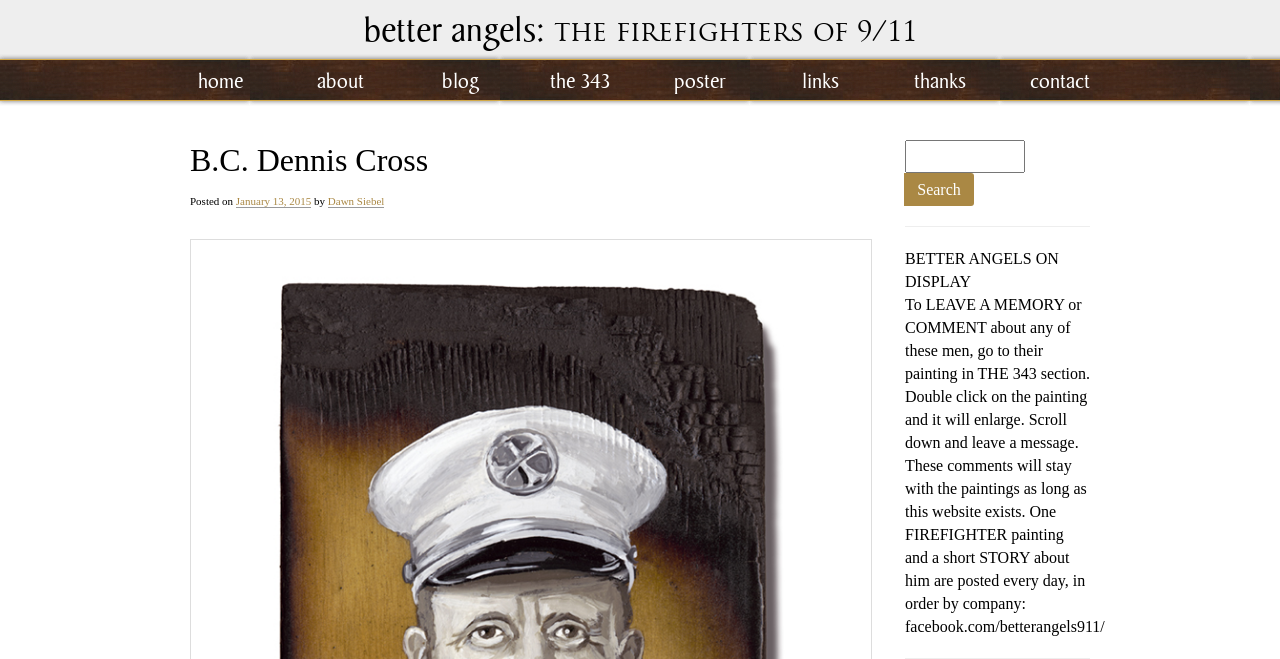Using the provided description Dawn Siebel, find the bounding box coordinates for the UI element. Provide the coordinates in (top-left x, top-left y, bottom-right x, bottom-right y) format, ensuring all values are between 0 and 1.

[0.256, 0.296, 0.3, 0.316]